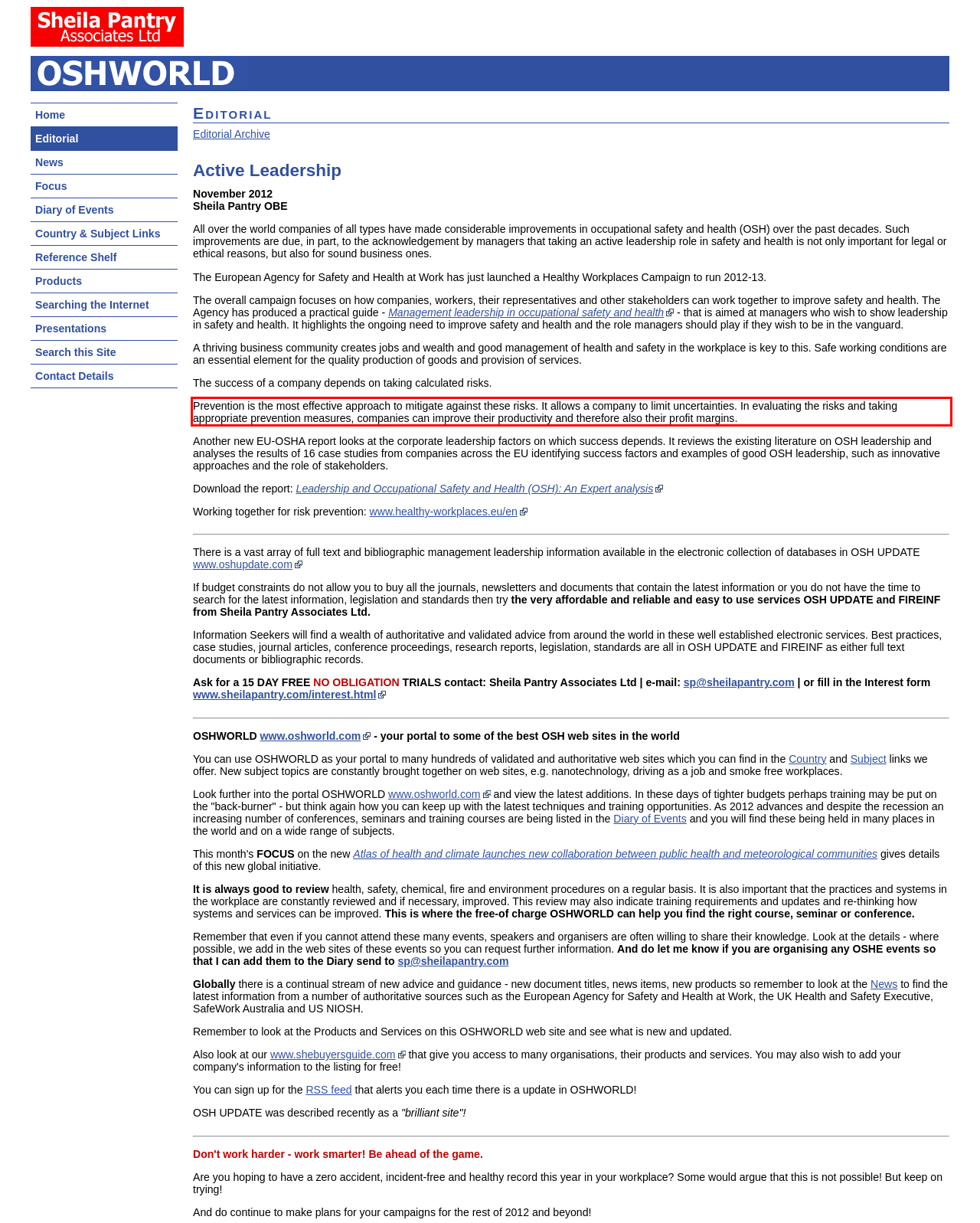Given a screenshot of a webpage containing a red rectangle bounding box, extract and provide the text content found within the red bounding box.

Prevention is the most effective approach to mitigate against these risks. It allows a company to limit uncertainties. In evaluating the risks and taking appropriate prevention measures, companies can improve their productivity and therefore also their profit margins.